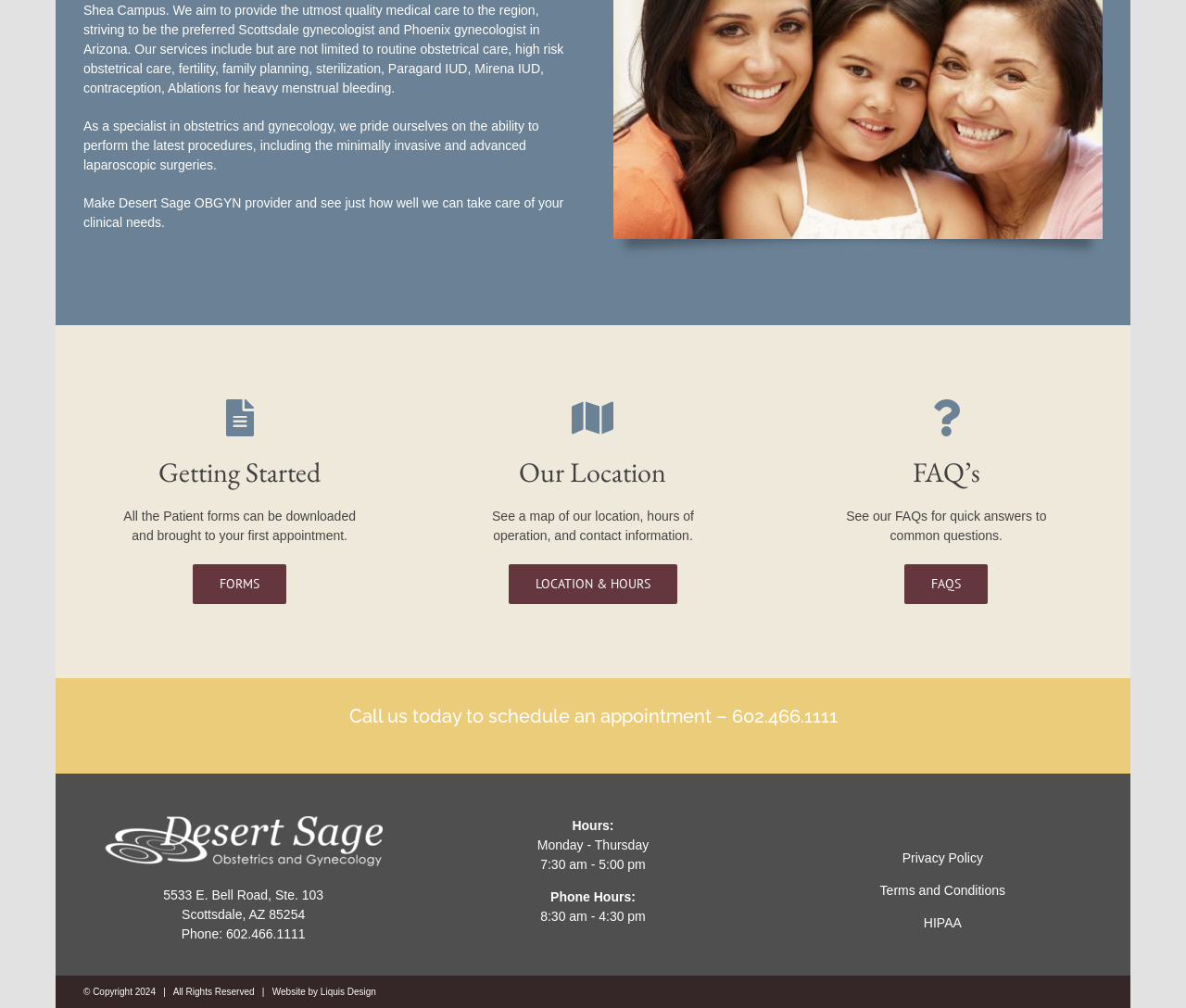What can be downloaded from the website?
Please describe in detail the information shown in the image to answer the question.

The webpage has a section 'Getting Started' with a link 'FORMS' and a description 'All the Patient forms can be downloaded and brought to your first appointment', indicating that patient forms can be downloaded from the website.